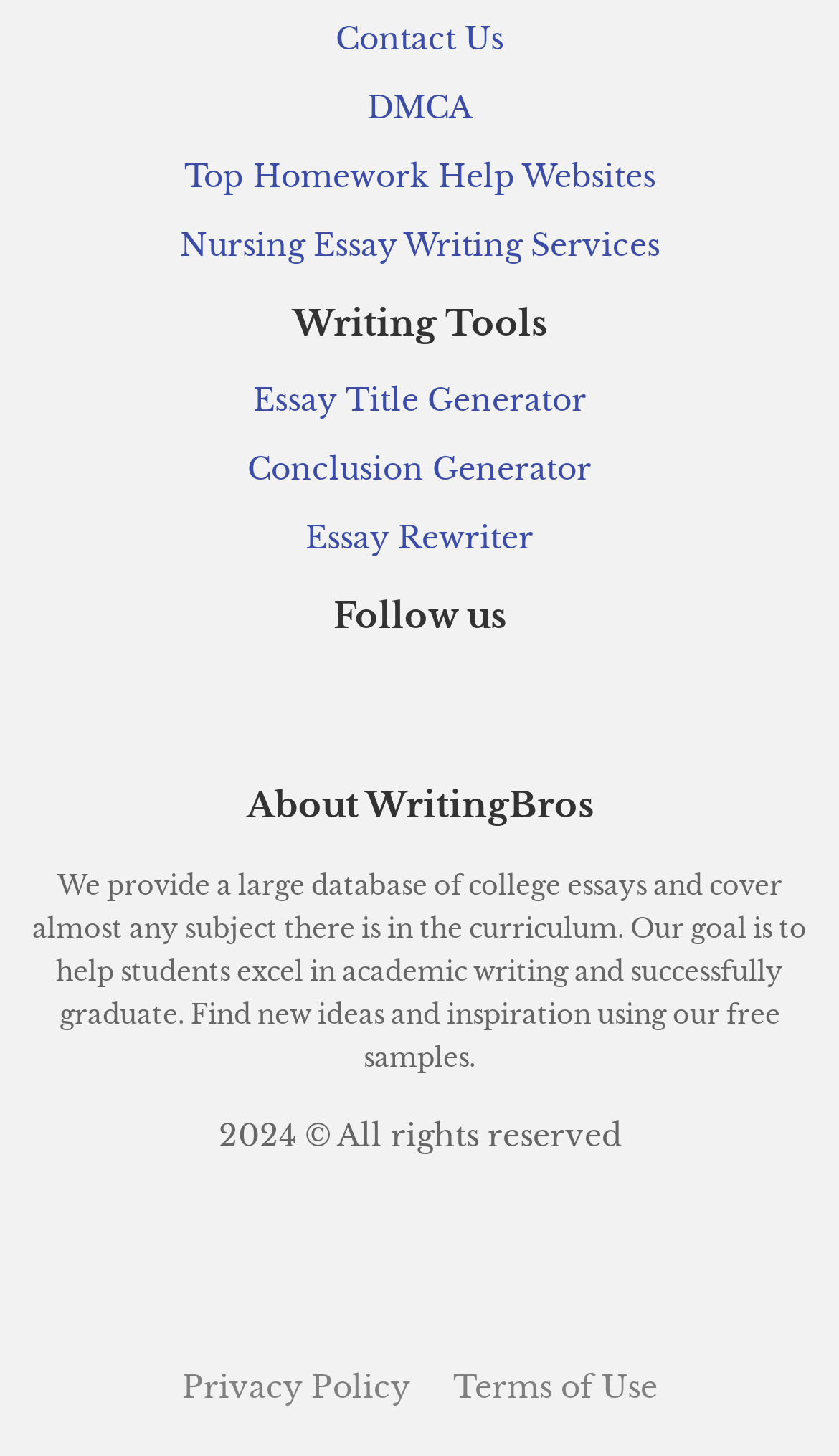What year is the copyright reserved?
Using the visual information from the image, give a one-word or short-phrase answer.

2024